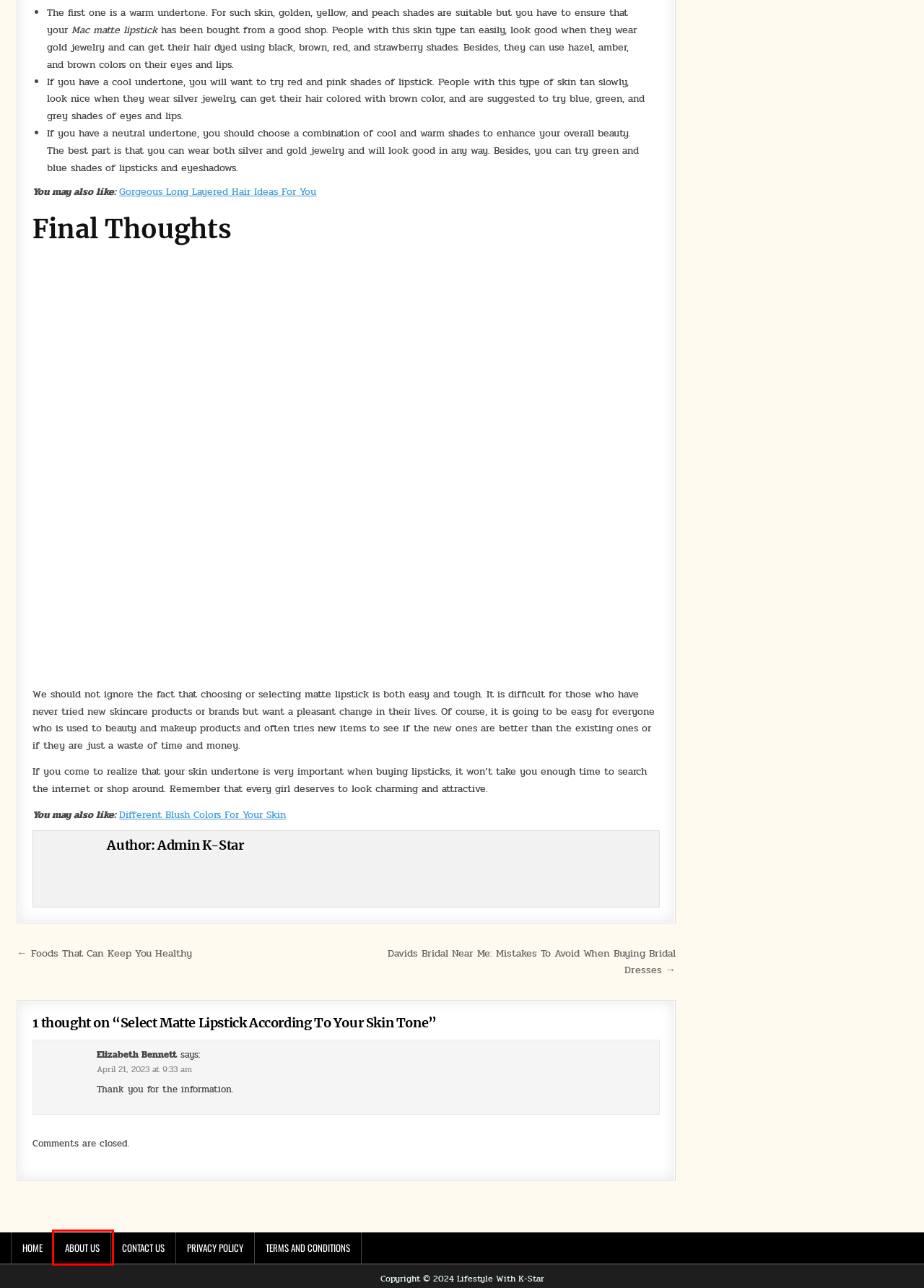You are presented with a screenshot of a webpage that includes a red bounding box around an element. Determine which webpage description best matches the page that results from clicking the element within the red bounding box. Here are the candidates:
A. Davids Bridal Near Me: Mistakes To Avoid When Buying Bridal Dresses
B. About Us - Lifestyle With K-Star
C. Contact Us
D. Privacy Policy - Lifestyle With K-Star
E. Travel Archives - Lifestyle With K-Star
F. Foods That Can Keep You Healthy
G. Different Blush Colors For Your Skin
H. Terms And Conditions - Lifestyle With K-Star

B